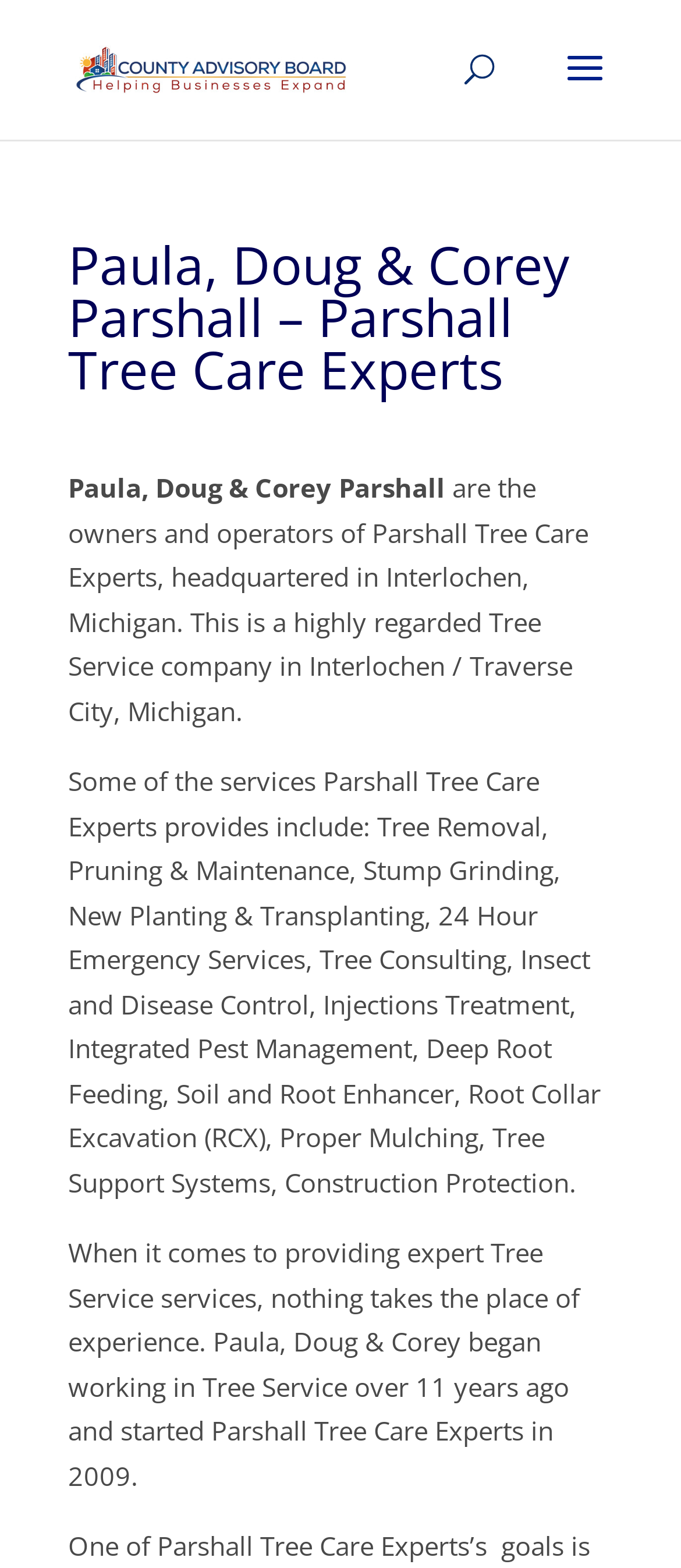How long have Paula, Doug & Corey been working in Tree Service?
Answer the question with a thorough and detailed explanation.

Based on the webpage content, I found a sentence stating that Paula, Doug & Corey began working in Tree Service over 11 years ago and started Parshall Tree Care Experts in 2009.